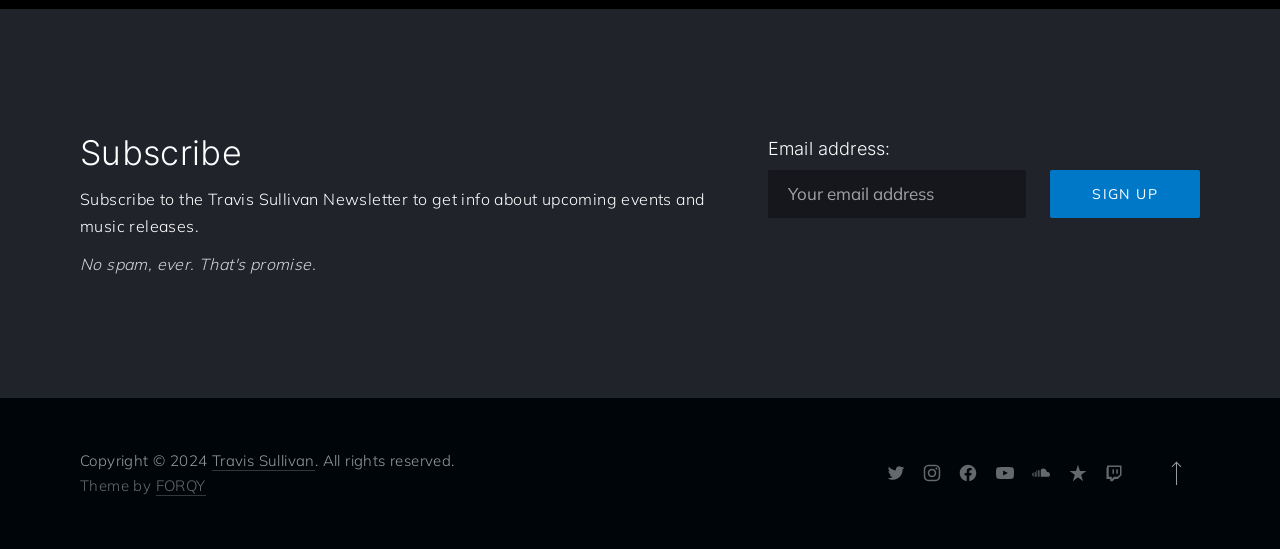What is the function of the 'Sign up' button?
Using the image, respond with a single word or phrase.

Subscribe to newsletter